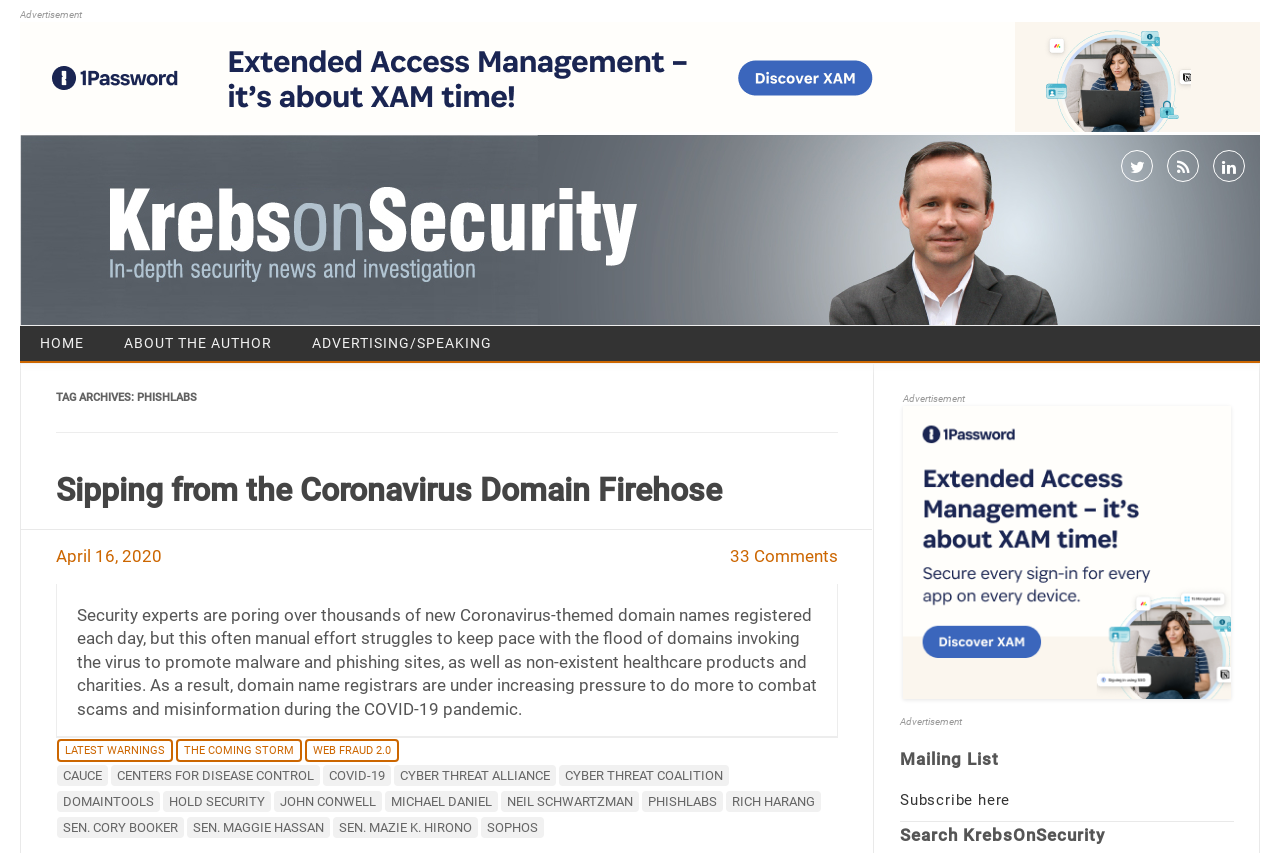Respond to the question below with a concise word or phrase:
What is the name of the author?

Krebs